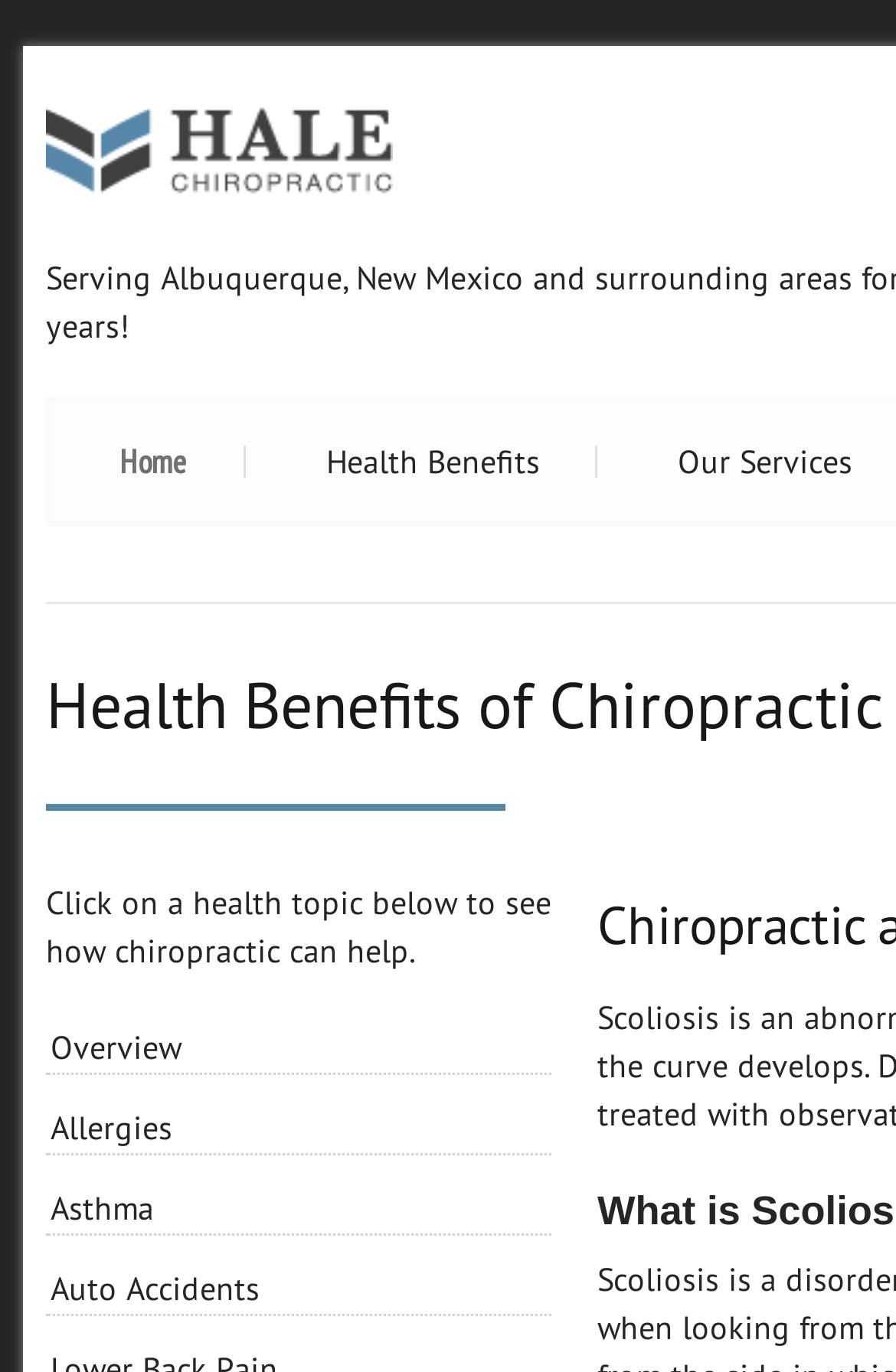What is the text above the health topic links?
Could you answer the question in a detailed manner, providing as much information as possible?

The text 'Click on a health topic below to see how chiropractic can help.' is located above the links to the health topics, indicating that the links are related to chiropractic care and its benefits for various health issues.